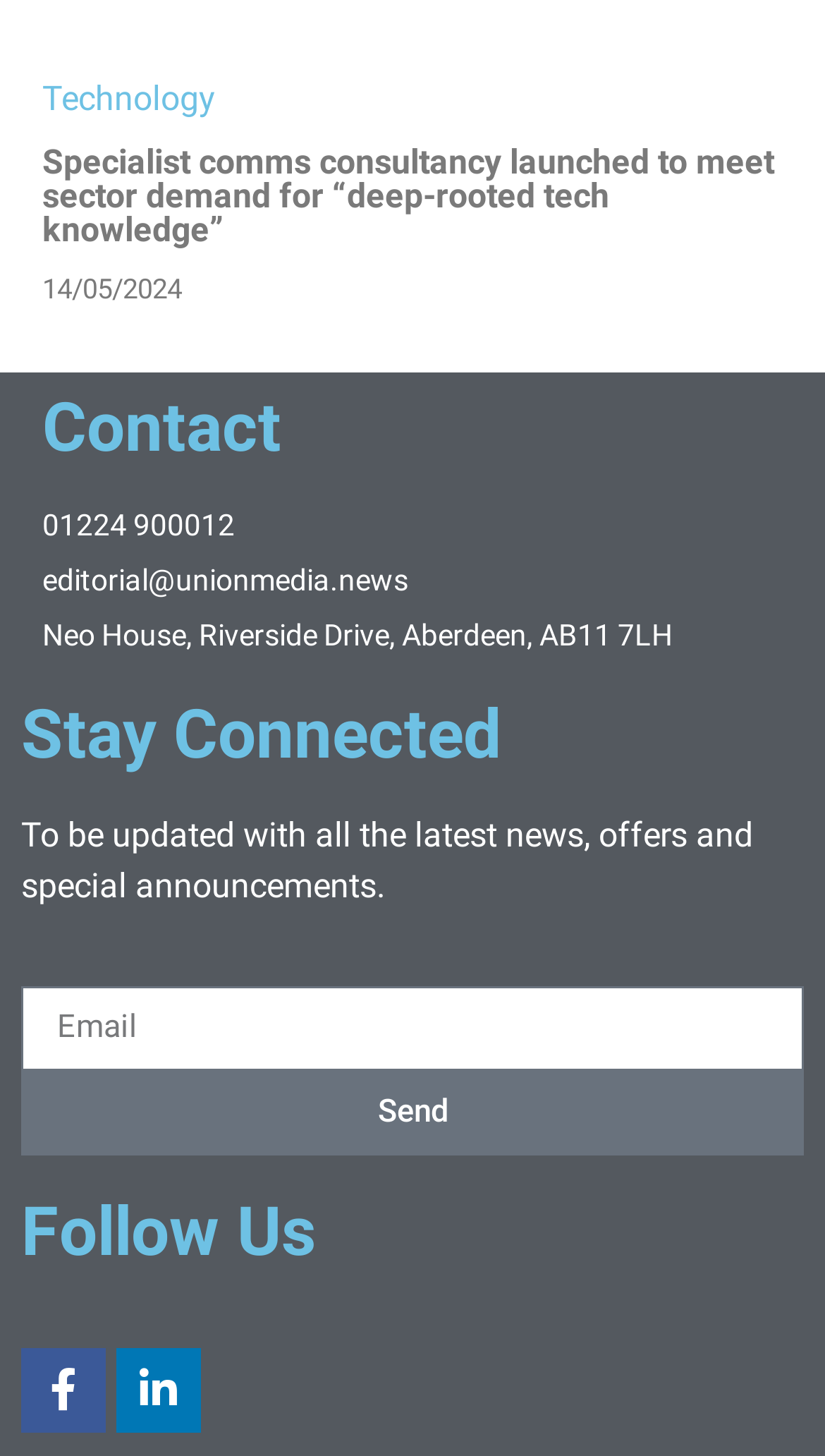How many social media platforms are available to follow?
Answer the question using a single word or phrase, according to the image.

2